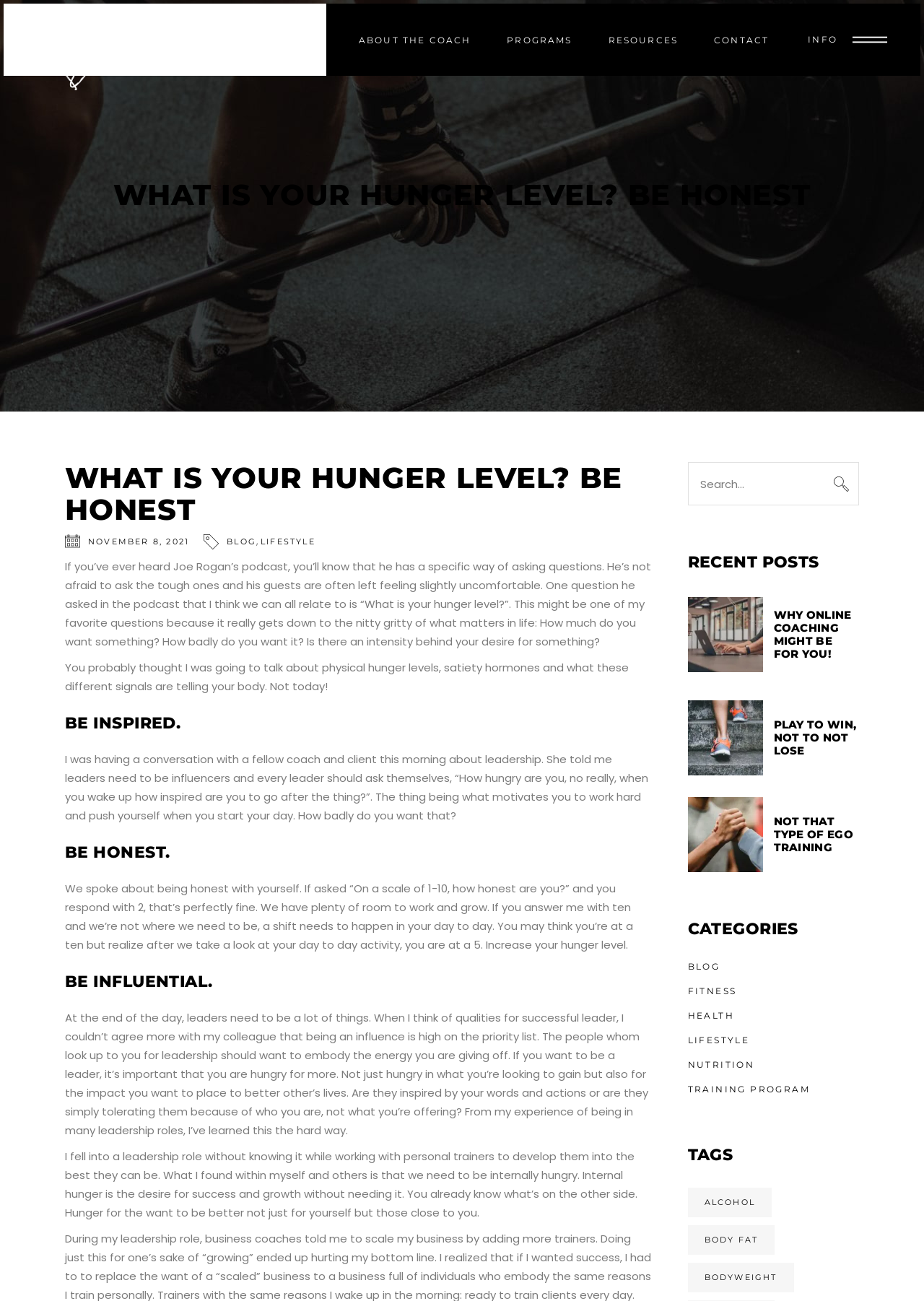Locate the bounding box coordinates of the clickable region to complete the following instruction: "Read about the coach."

[0.369, 0.024, 0.529, 0.037]